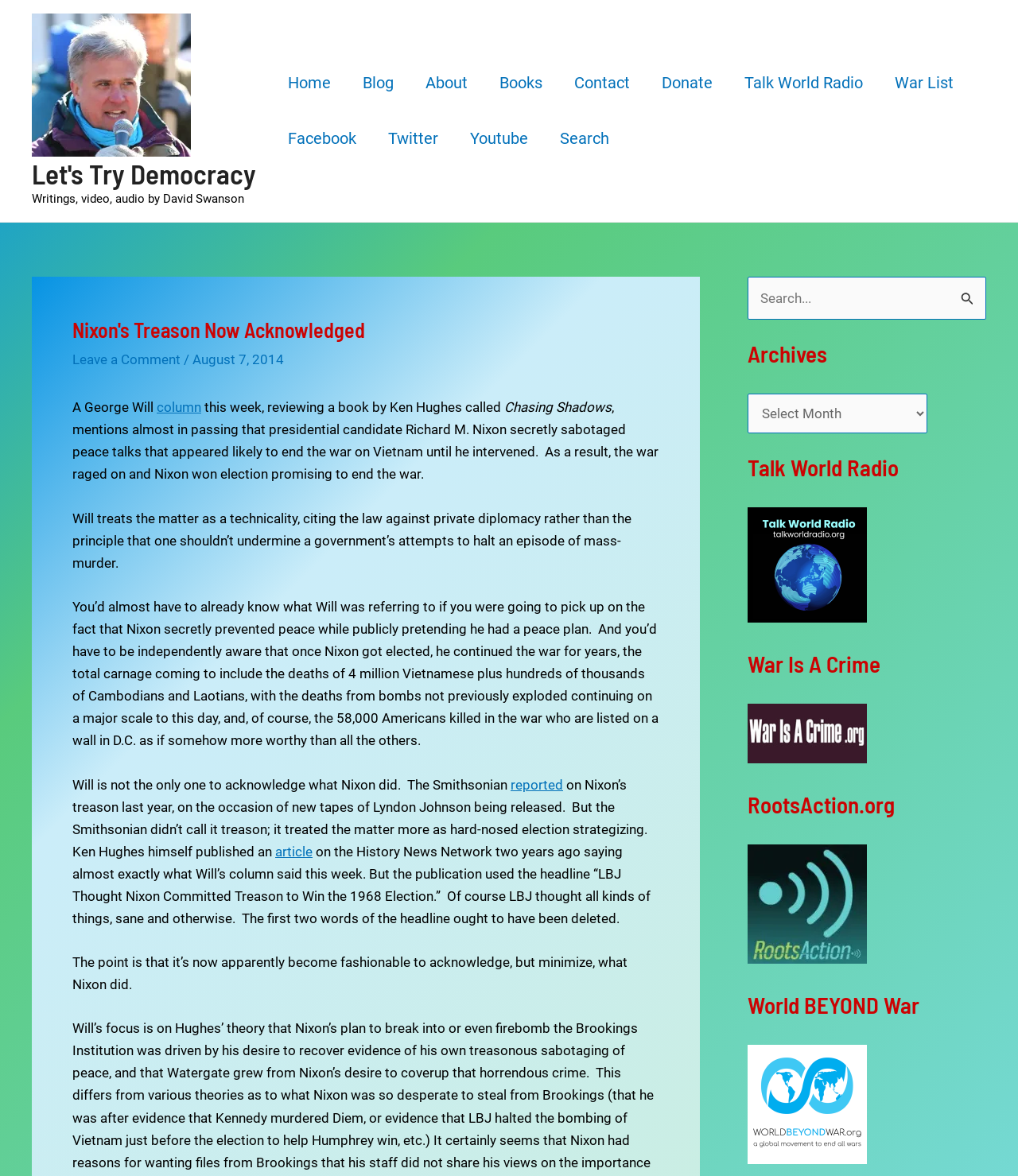Answer the following inquiry with a single word or phrase:
How many social media links are in the top menu?

3